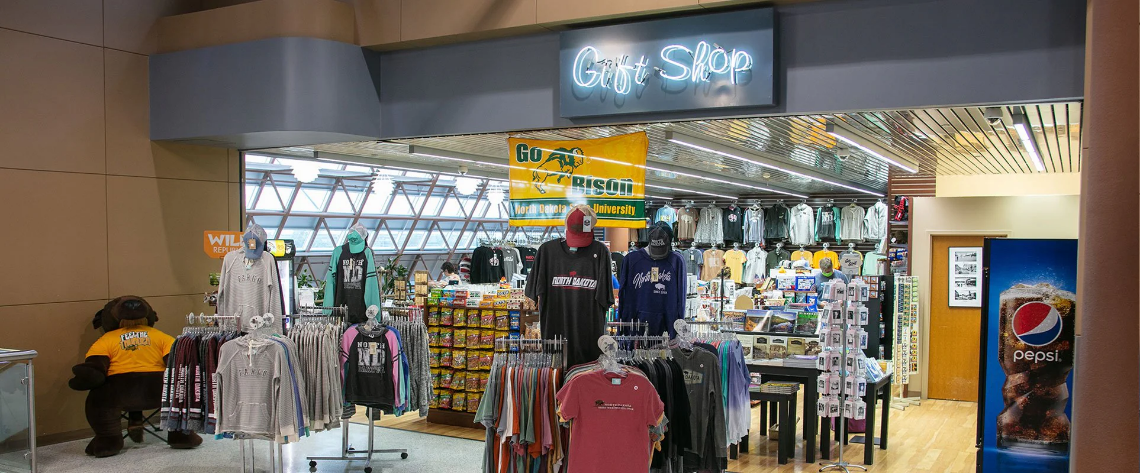Describe the image thoroughly, including all noticeable details.

The image showcases the vibrant interior of the Airport Gift Shop located at Hector International Airport in Fargo, ND. Above the entrance, a stylish neon sign reads "Gift Shop," signaling a welcoming atmosphere for travelers. The store features a well-organized display of clothing and unique gifts, reflecting the local culture and spirit. 

To the left, a large, friendly bear mascot dressed in an "Fargo" shirt adds a playful touch, inviting visitors to explore further. The merchandise includes a mixed array of apparel showcasing the pride of North Dakota, with standout items from local colleges like North Dakota State University, as indicated by the "Go Bison" banner prominently displayed. 

The shop's layout is inviting, with racks full of colorful shirts and casual wear, while shelves in the background offer snacks and souvenirs, making it an ideal spot for both gifts and personal travel needs. Bright lights and a modern aesthetic create a lively shopping experience, perfect for departing or arriving passengers looking for a taste of local flair.